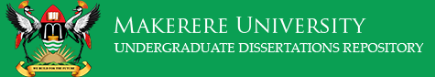Carefully examine the image and provide an in-depth answer to the question: What does the shield in the logo represent?

The logo is adorned with two cranes, emblematic of resilience and strength, holding a shield that represents the academic institution's commitment to education and research.